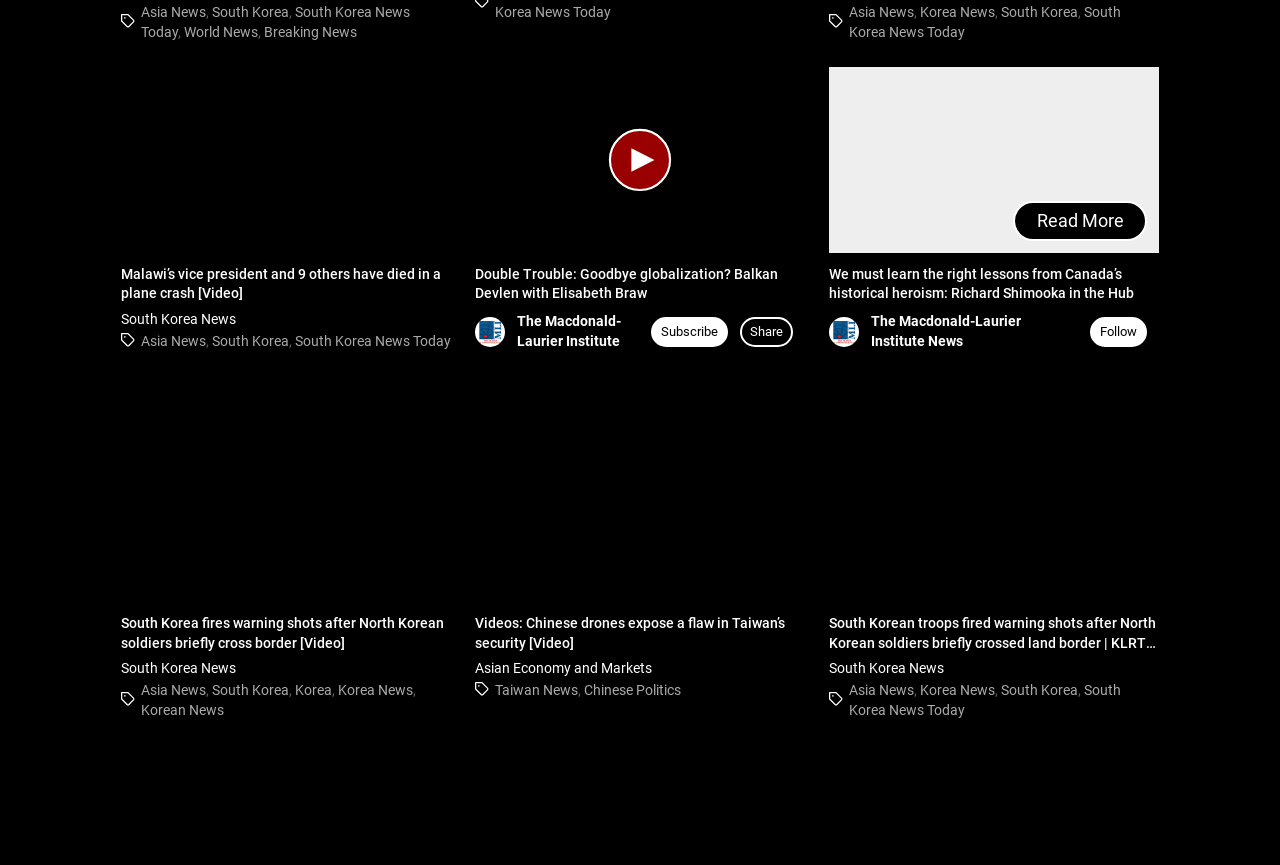Reply to the question with a single word or phrase:
What is the main topic of this webpage?

News